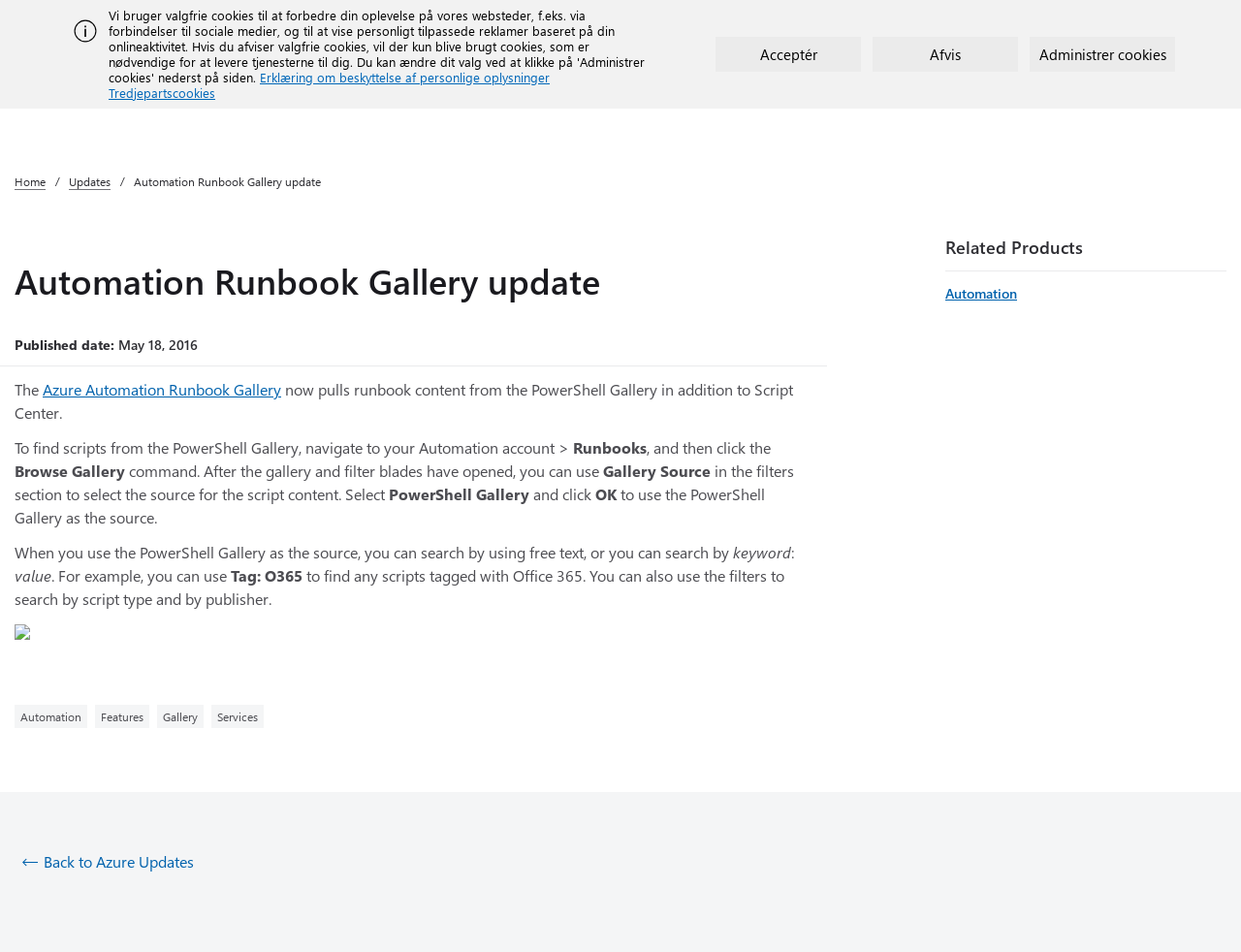Select the bounding box coordinates of the element I need to click to carry out the following instruction: "Read the moral story 'From Coward to Brave'".

None